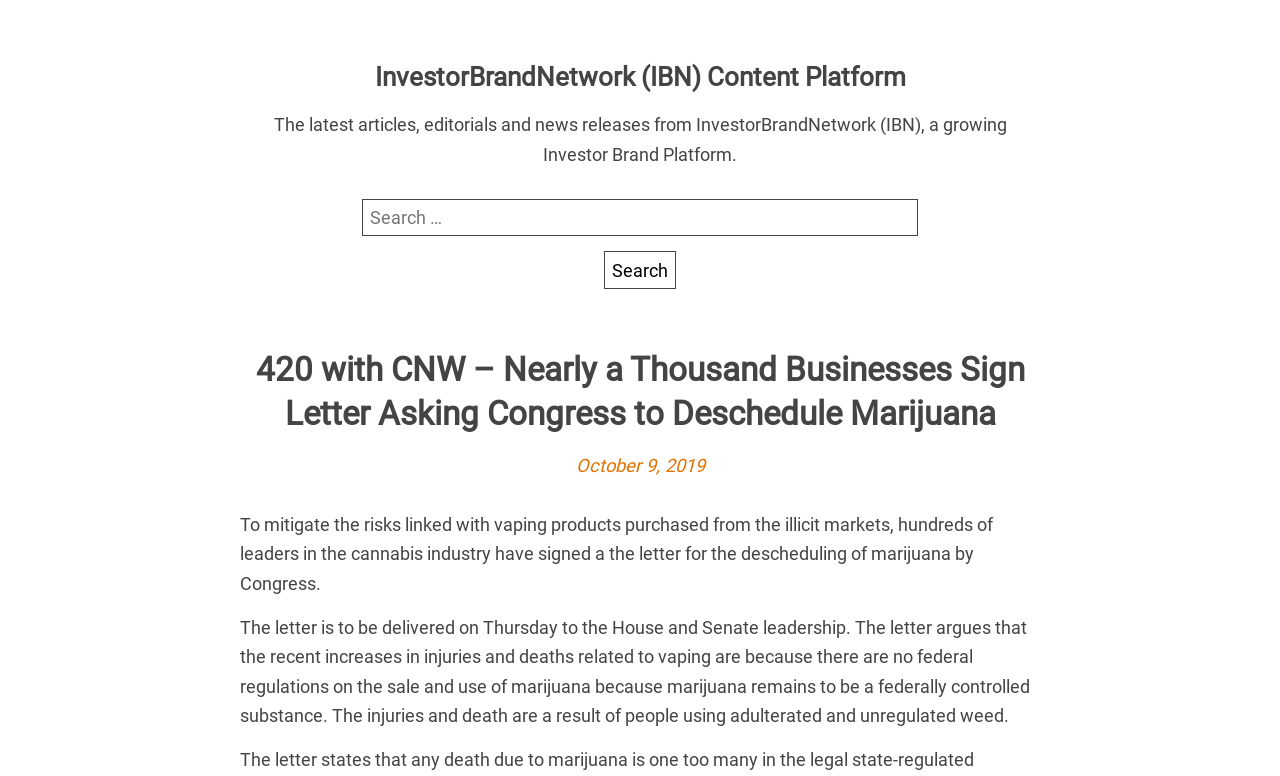When is the letter to be delivered?
Refer to the image and respond with a one-word or short-phrase answer.

Thursday